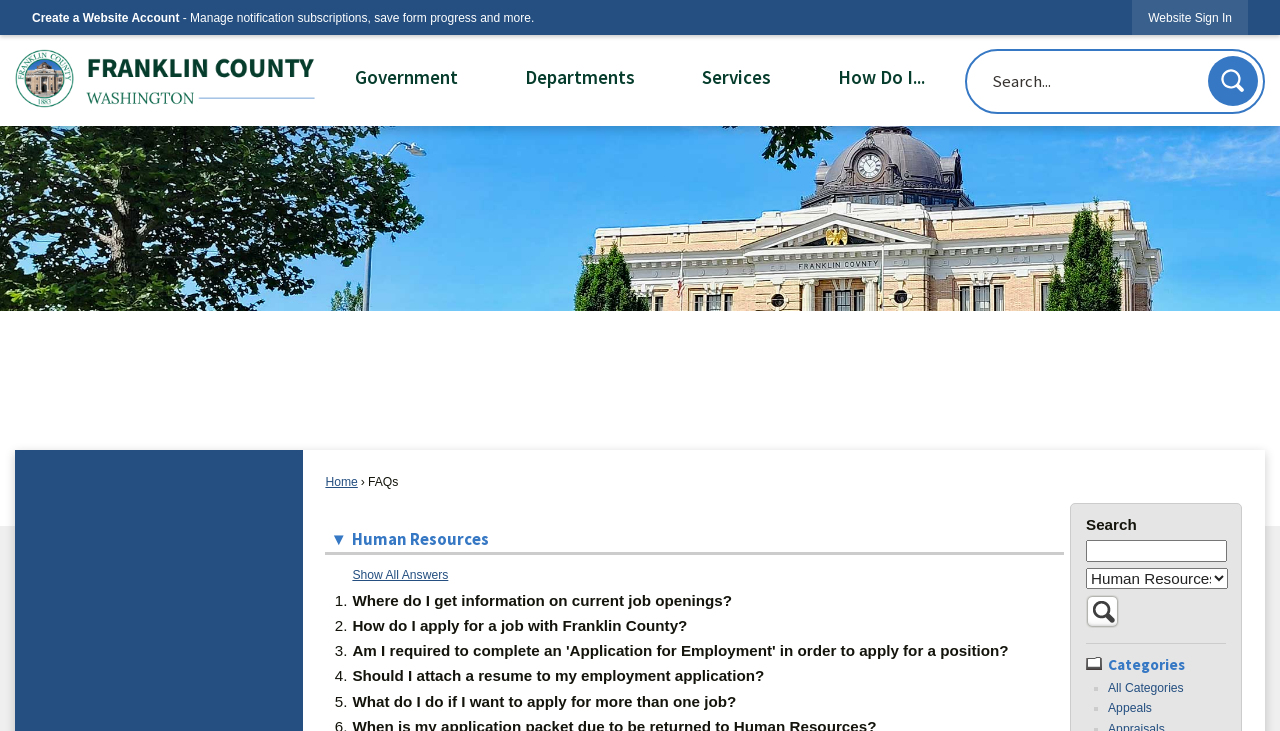Provide the bounding box coordinates for the area that should be clicked to complete the instruction: "Click the 'Search' button".

[0.944, 0.077, 0.983, 0.145]